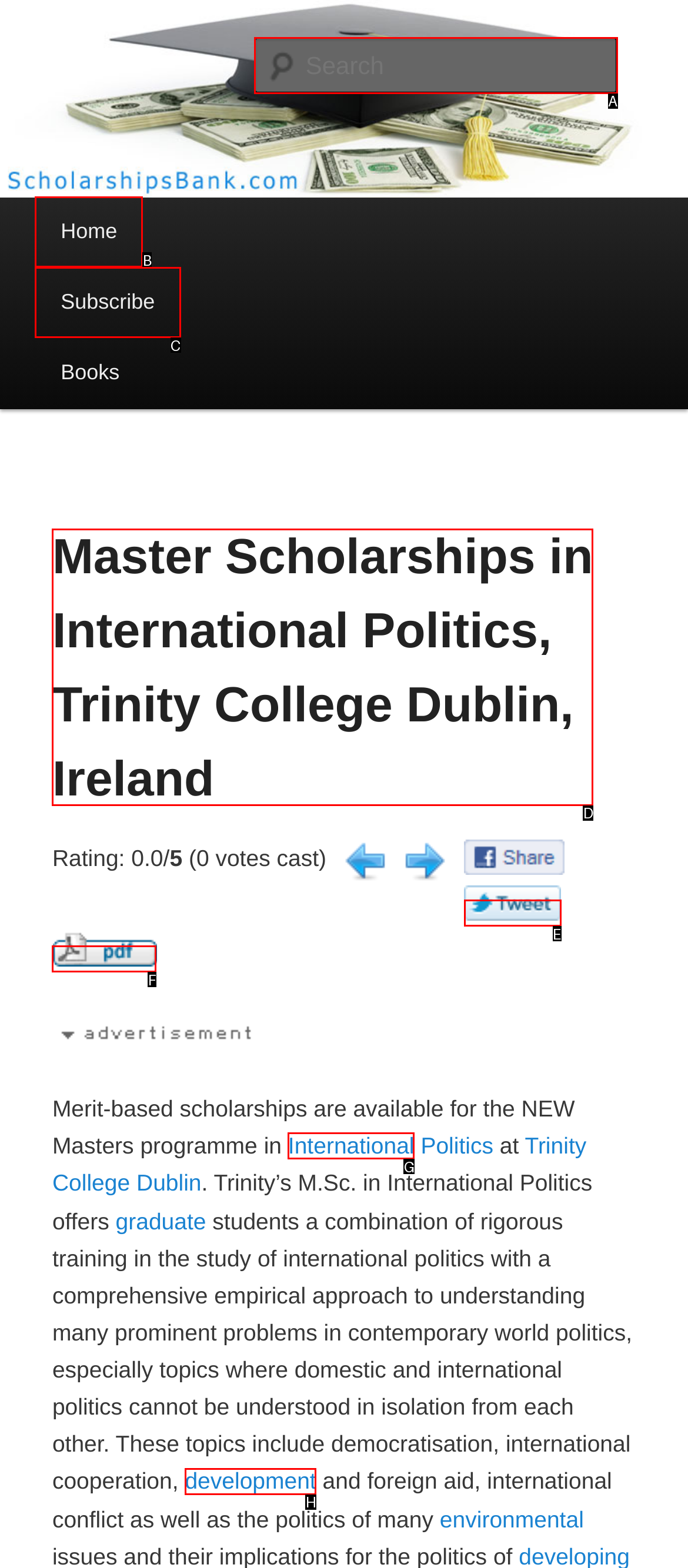Please identify the correct UI element to click for the task: Download this article as PDF Respond with the letter of the appropriate option.

F